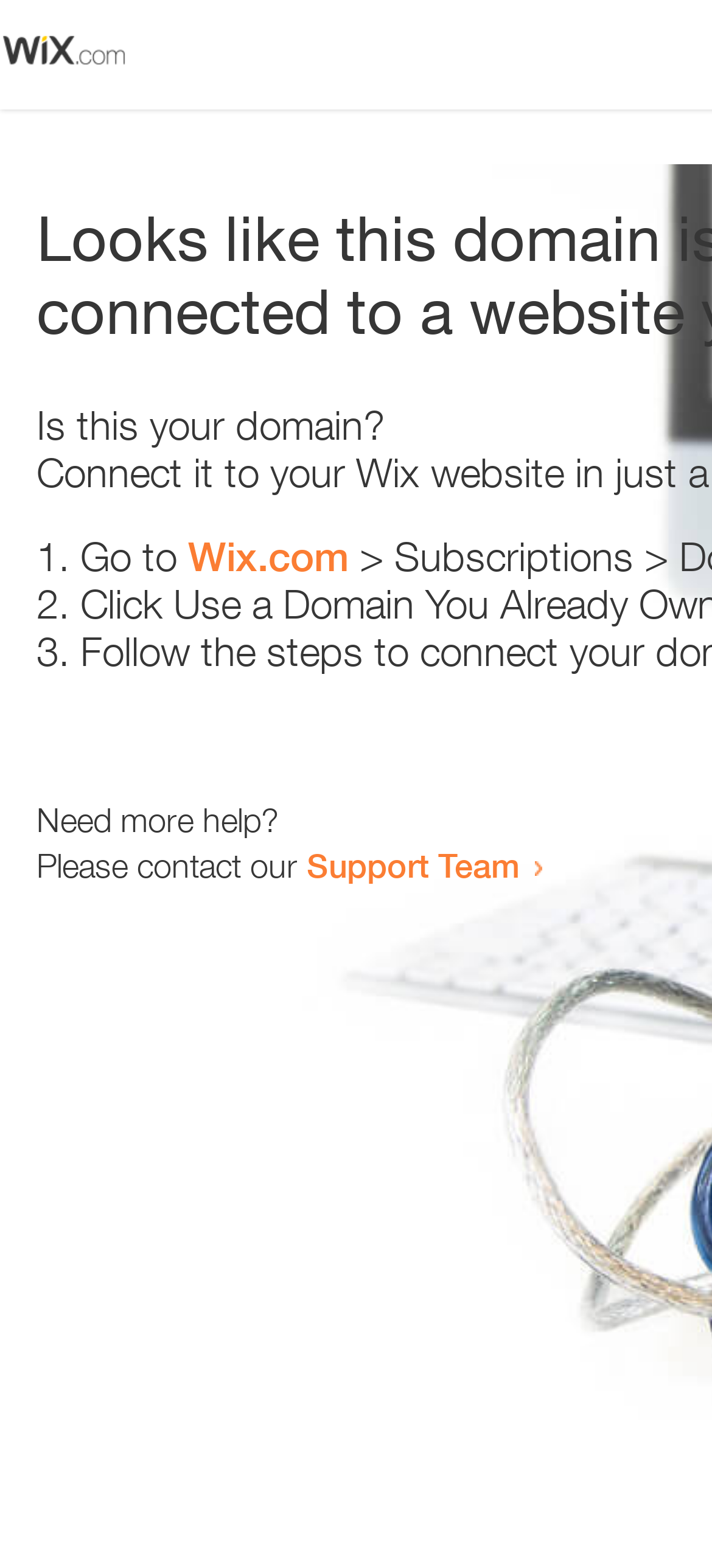Examine the image and give a thorough answer to the following question:
What is the domain in question?

The webpage is asking 'Is this your domain?' which implies that the domain in question is the one being referred to.